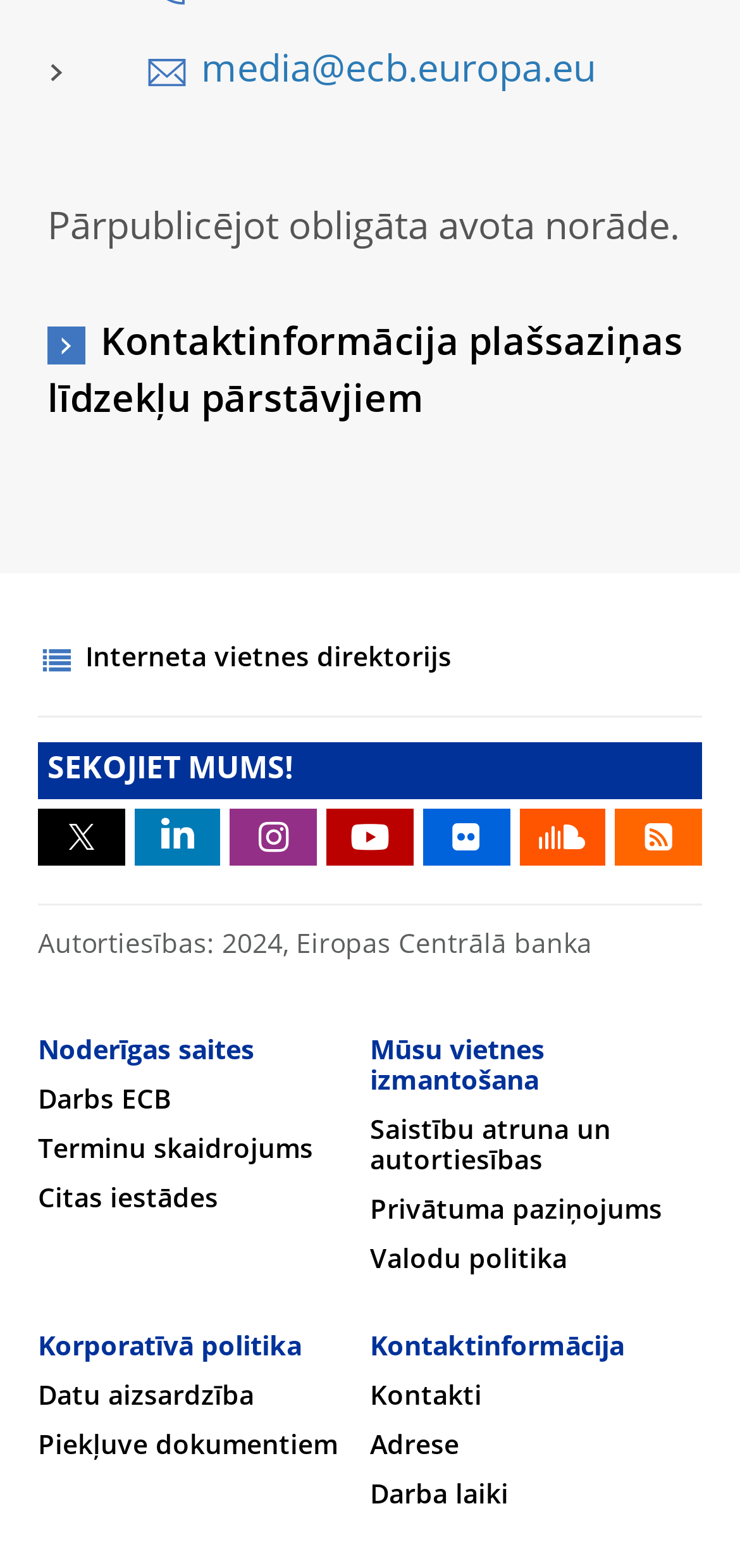Identify the coordinates of the bounding box for the element that must be clicked to accomplish the instruction: "Contact us via phone".

None